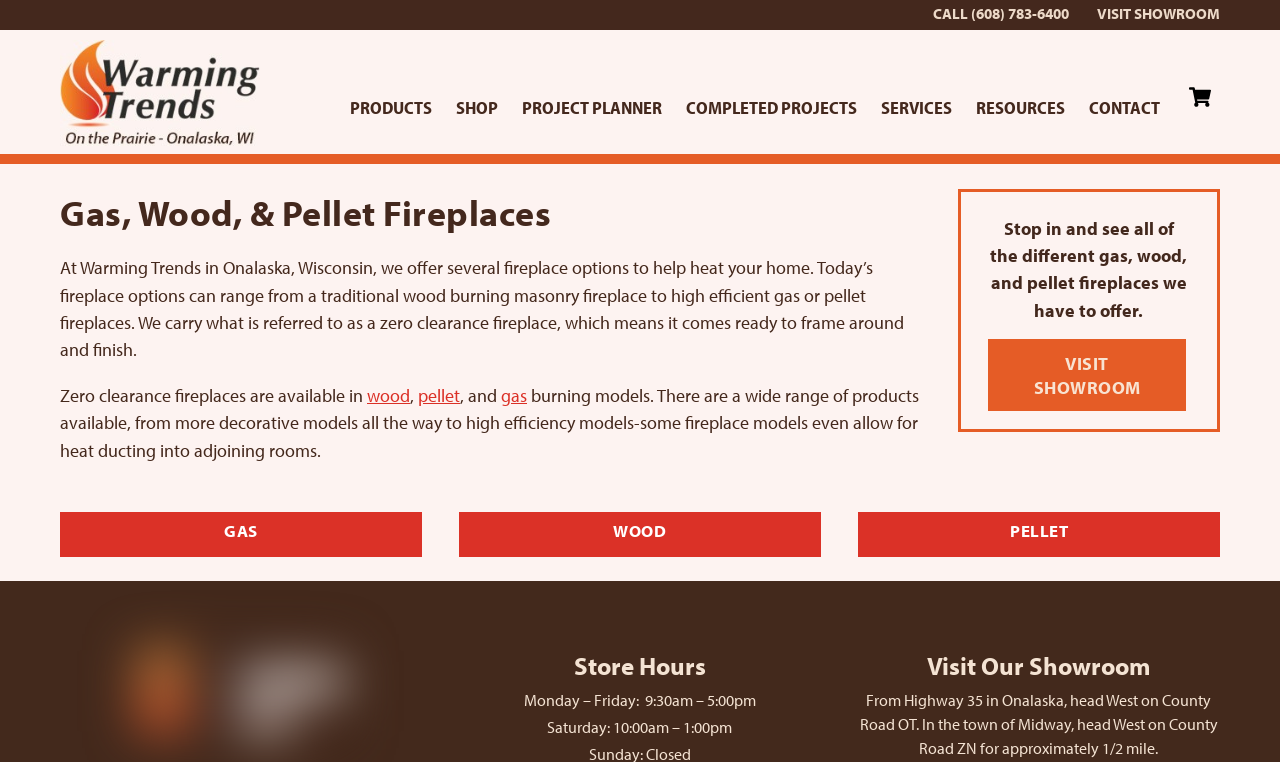Explain in detail what is displayed on the webpage.

The webpage is about Warming Trends, a fireplace store in Onalaska, Wisconsin. At the top, there is a phone number and a "VISIT SHOWROOM" link. The store's logo is also displayed at the top left corner. Below the logo, there are navigation links to different sections of the website, including "PRODUCTS", "SHOP", "PROJECT PLANNER", "COMPLETED PROJECTS", "SERVICES", "RESOURCES", and "CONTACT".

The main content of the webpage is divided into sections. The first section has a heading "Gas, Wood, & Pellet Fireplaces" and a paragraph of text describing the different types of fireplaces available at Warming Trends. Below this, there are links to "wood", "pellet", and "gas" burning models.

The next section has a heading "Stop in and see all of the different gas, wood, and pellet fireplaces we have to offer" and a "VISIT SHOWROOM" link. Below this, there are three sections, each with a heading and a link to a specific type of fireplace: "GAS", "WOOD", and "PELLET".

At the bottom of the page, there is a section with a heading "Store Hours" and the store's hours of operation listed. Next to this, there is a section with a heading "Visit Our Showroom" and directions to the store. There is also a link to "Warming Trends Stoves" with an accompanying image.